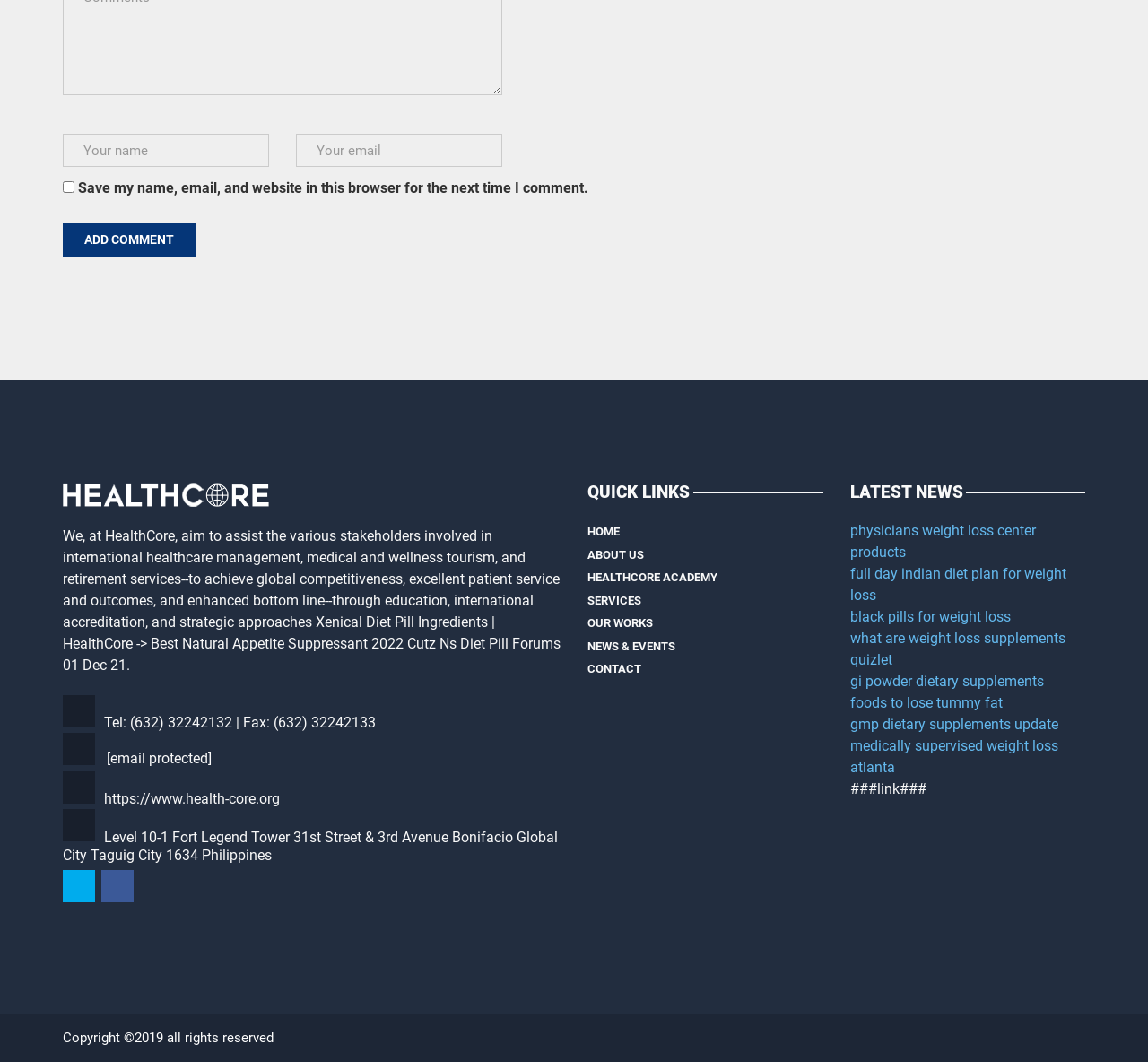Please identify the bounding box coordinates for the region that you need to click to follow this instruction: "Read the latest news".

[0.74, 0.492, 0.902, 0.528]